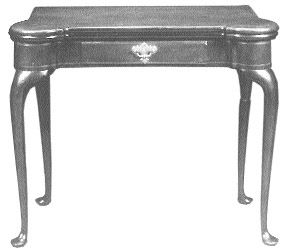What style influenced the table's design?
Look at the image and answer the question using a single word or phrase.

Rococo